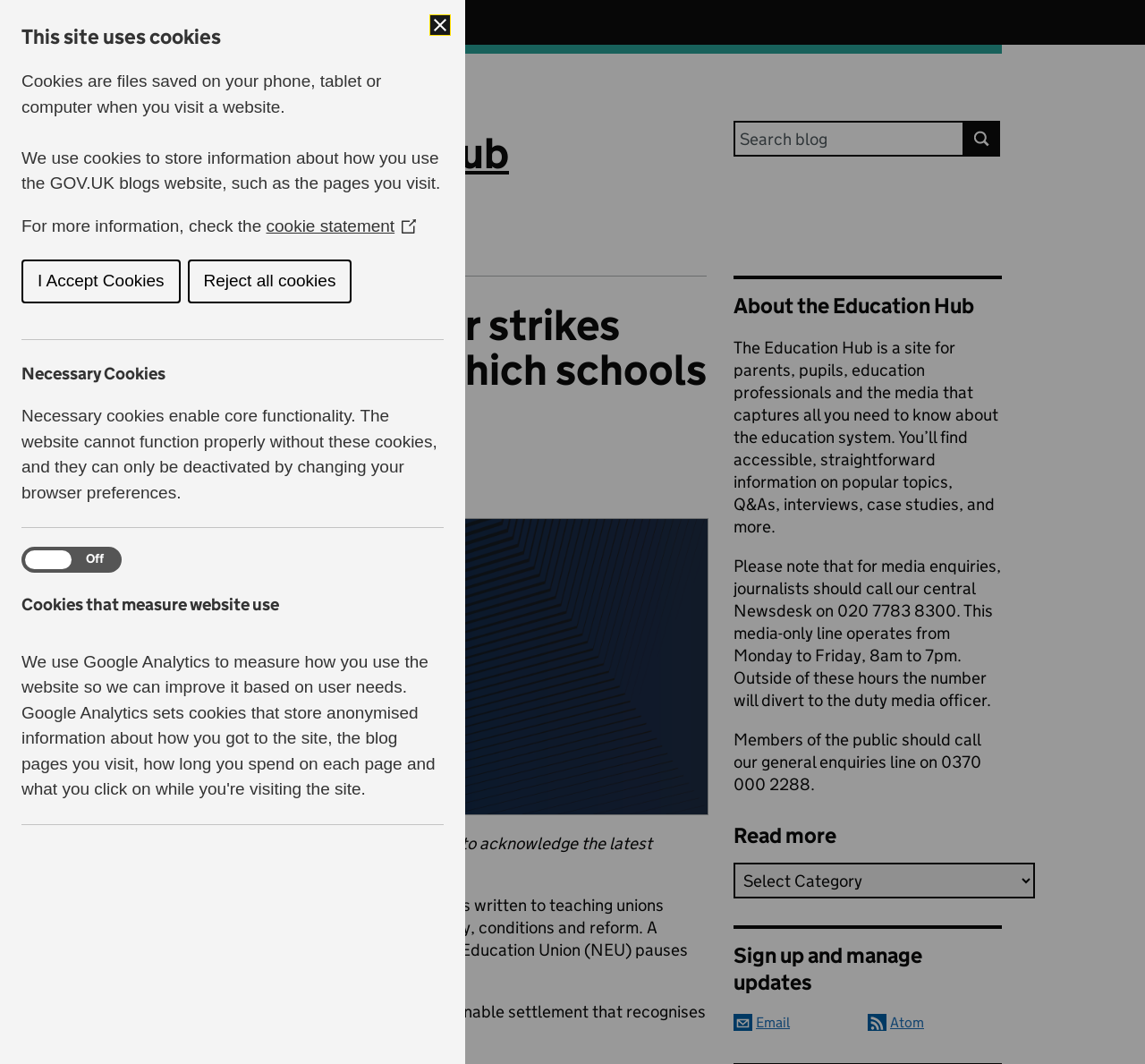Elaborate on the information and visuals displayed on the webpage.

The webpage is titled "The Education Hub" and appears to be a blog or news site focused on education-related topics. At the top of the page, there is a banner with the blog name and a heading that reads "Blog The Education Hub". Below this, there is a search bar where users can enter keywords to search for specific content.

The main content of the page is an article titled "When are teacher strikes happening and which schools will close?" which appears to be a news article or blog post. The article has a heading, followed by information about the author and the date it was posted. The article itself is divided into paragraphs, with a note at the bottom indicating that it was updated on a specific date.

To the right of the main content, there is a section titled "Related content and links" which appears to provide links to other relevant articles or resources. Below this, there is a section titled "About the Education Hub" which provides a brief description of the site and its purpose.

At the very top of the page, there is a cookie notification bar with buttons to accept or reject cookies. There is also a "Skip to main content" link at the top left corner of the page.

Throughout the page, there are various links, buttons, and form elements, including a search box, a combobox, and checkboxes. There are also several headings and static text elements that provide additional information and context.